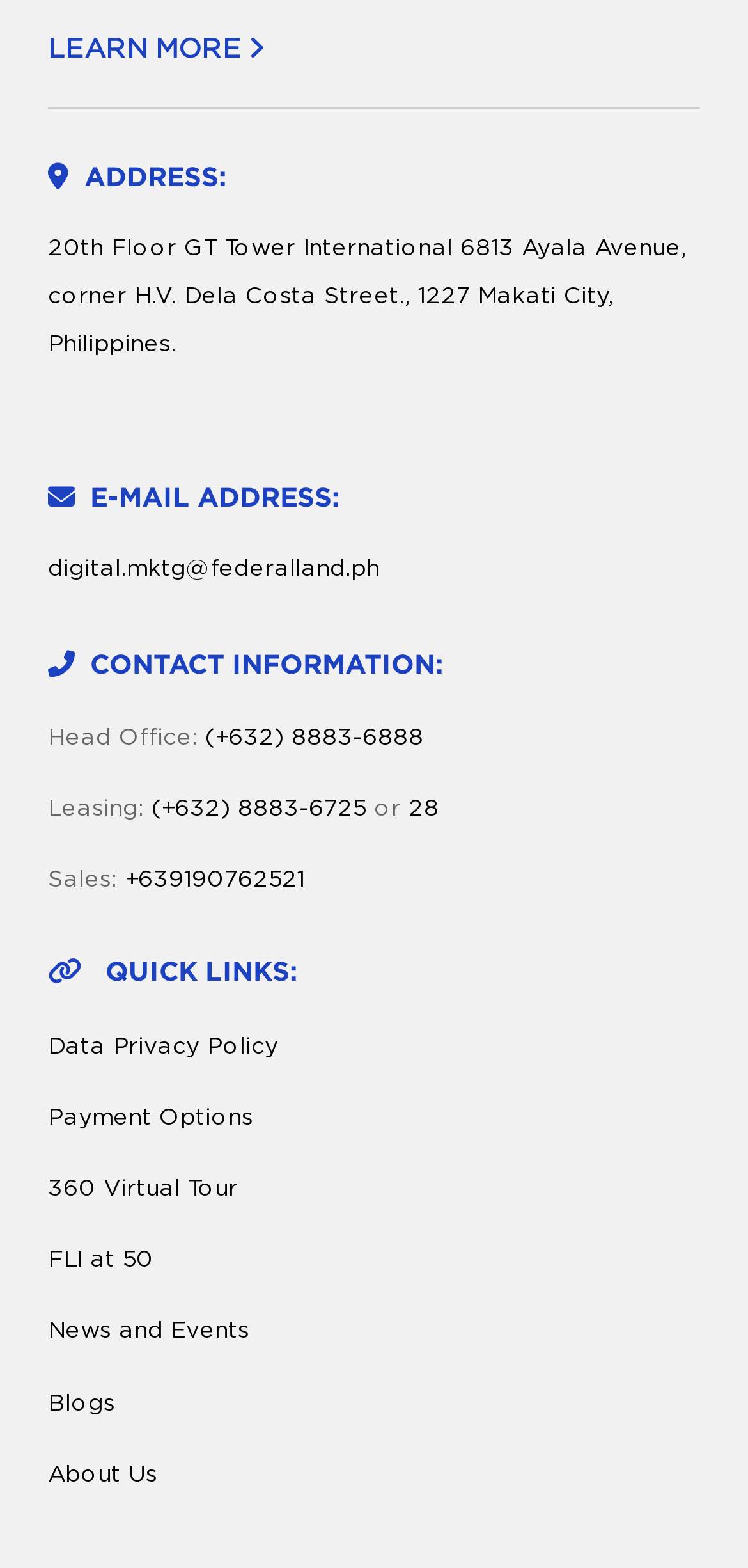Based on the element description: "digital.mktg@federalland.ph", identify the UI element and provide its bounding box coordinates. Use four float numbers between 0 and 1, [left, top, right, bottom].

[0.064, 0.35, 0.508, 0.376]